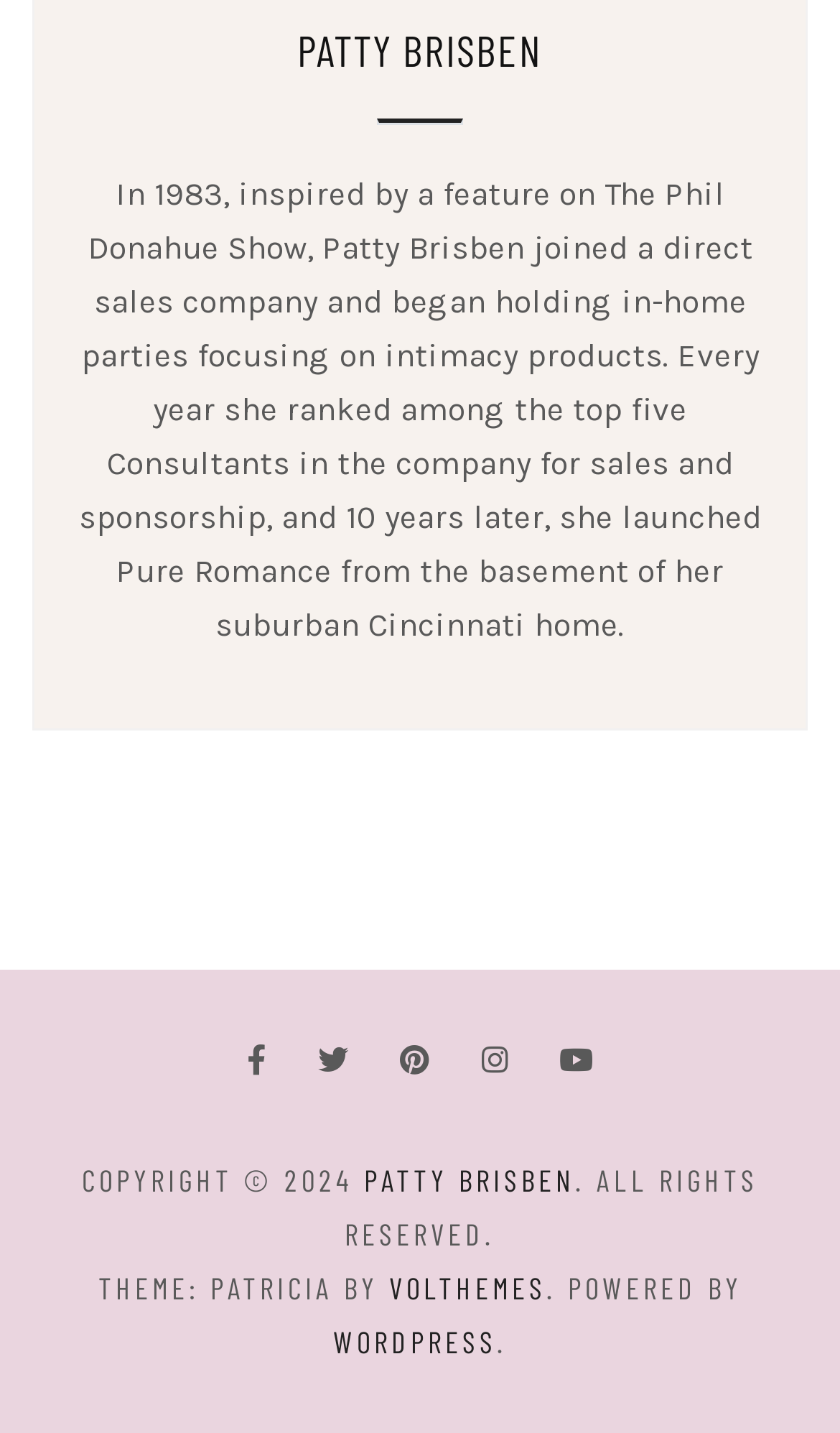Who is the founder of Pure Romance?
Please give a detailed and elaborate explanation in response to the question.

The answer can be found in the StaticText element with the text 'In 1983, inspired by a feature on The Phil Donahue Show, Patty Brisben joined a direct sales company and began holding in-home parties focusing on intimacy products.' which indicates that Patty Brisben is the founder of Pure Romance.